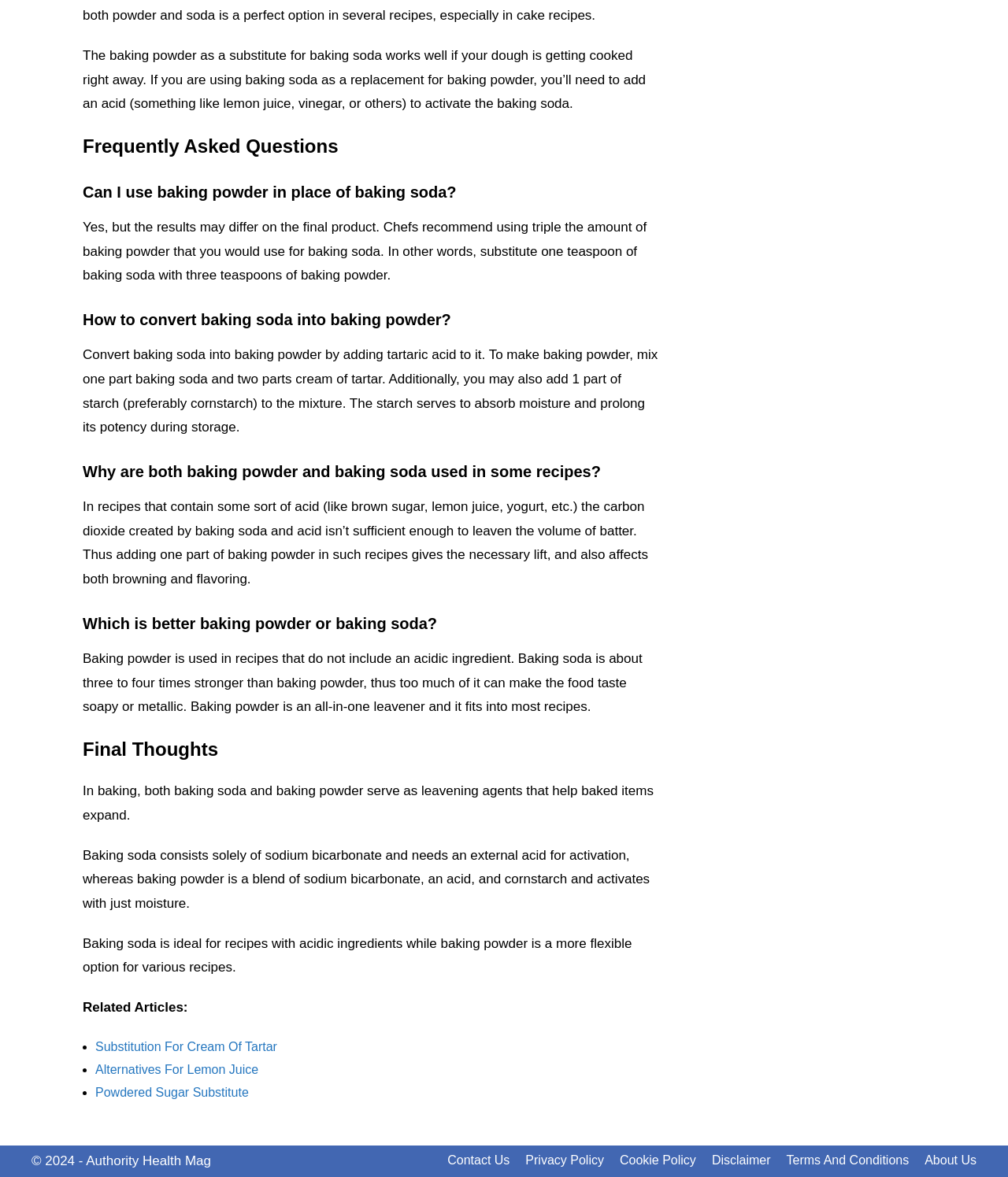Return the bounding box coordinates of the UI element that corresponds to this description: "Disclaimer". The coordinates must be given as four float numbers in the range of 0 and 1, [left, top, right, bottom].

[0.706, 0.98, 0.764, 0.991]